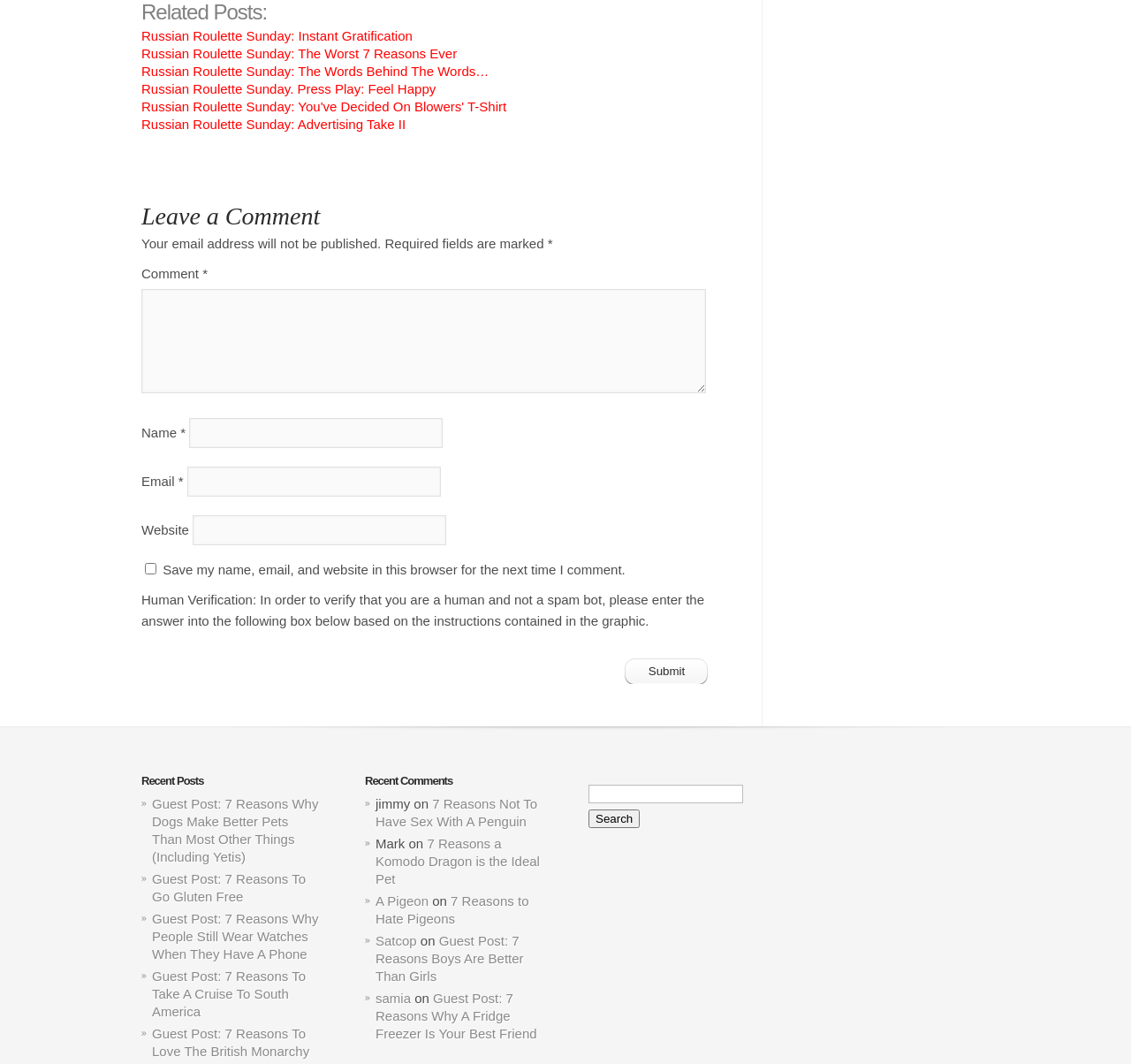What is the purpose of the section 'Leave a Comment'?
Refer to the screenshot and deliver a thorough answer to the question presented.

This section is dedicated to allowing users to leave a comment on the webpage. It contains fields for the user's name, email, website, and comment, as well as a checkbox to save their information for future comments.